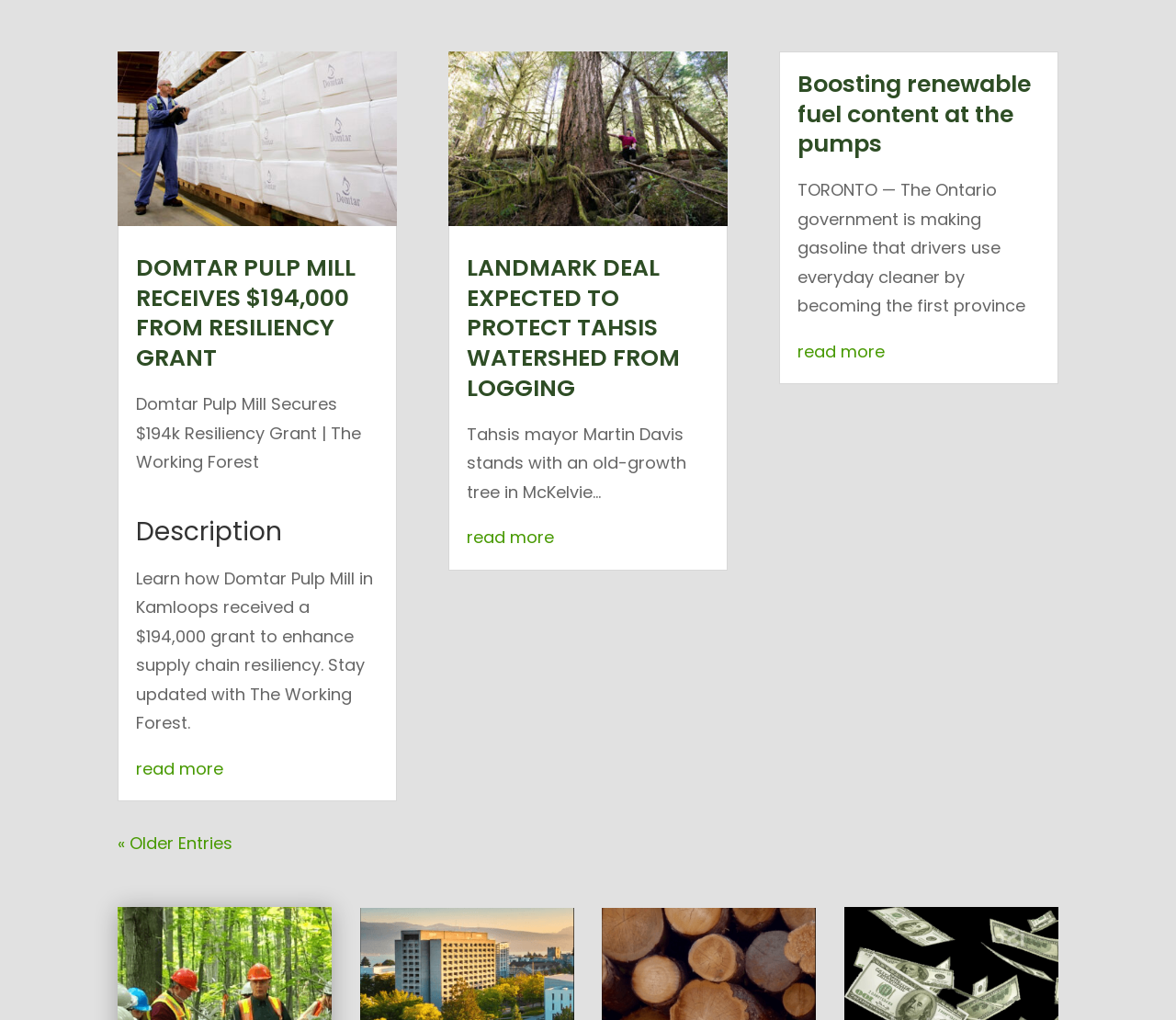How many links are in the second article?
Look at the screenshot and give a one-word or phrase answer.

2